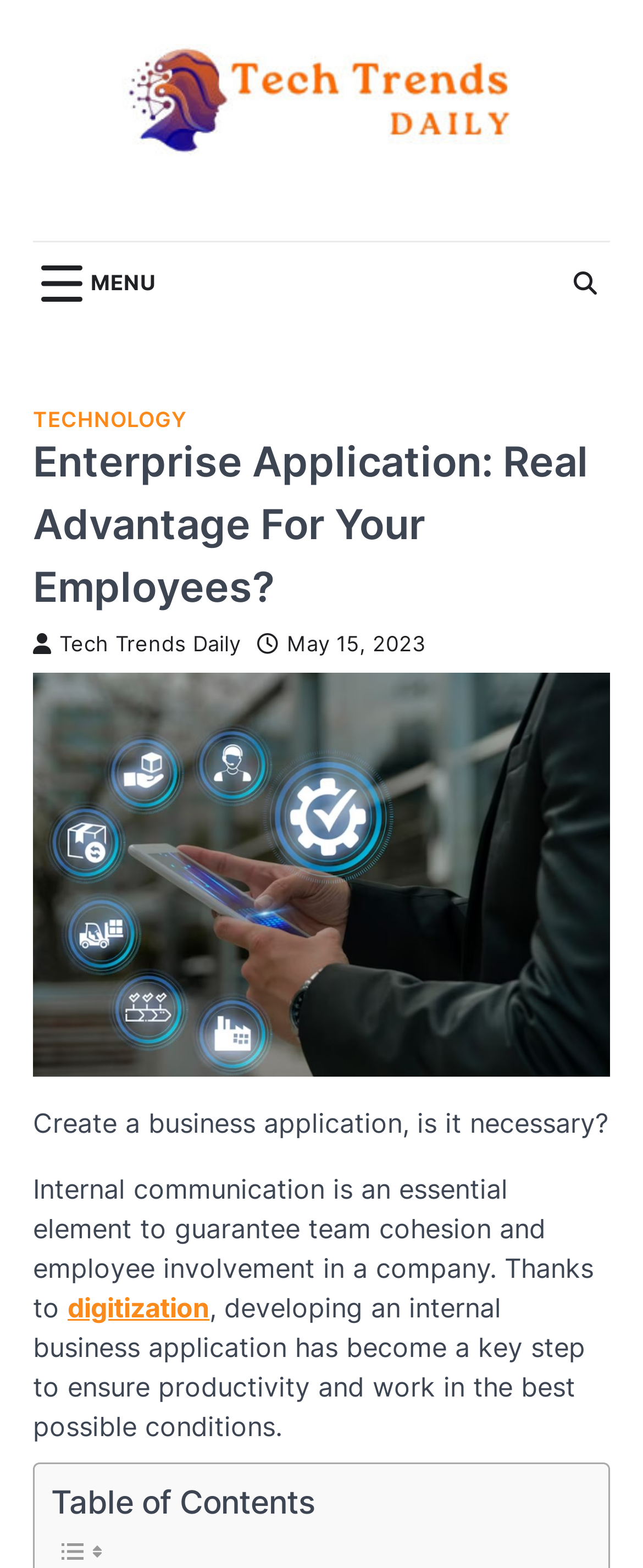What is the purpose of developing an internal business application?
Provide a thorough and detailed answer to the question.

According to the article, developing an internal business application has become a key step to ensure productivity and work in the best possible conditions. This is mentioned in the static text below the image.